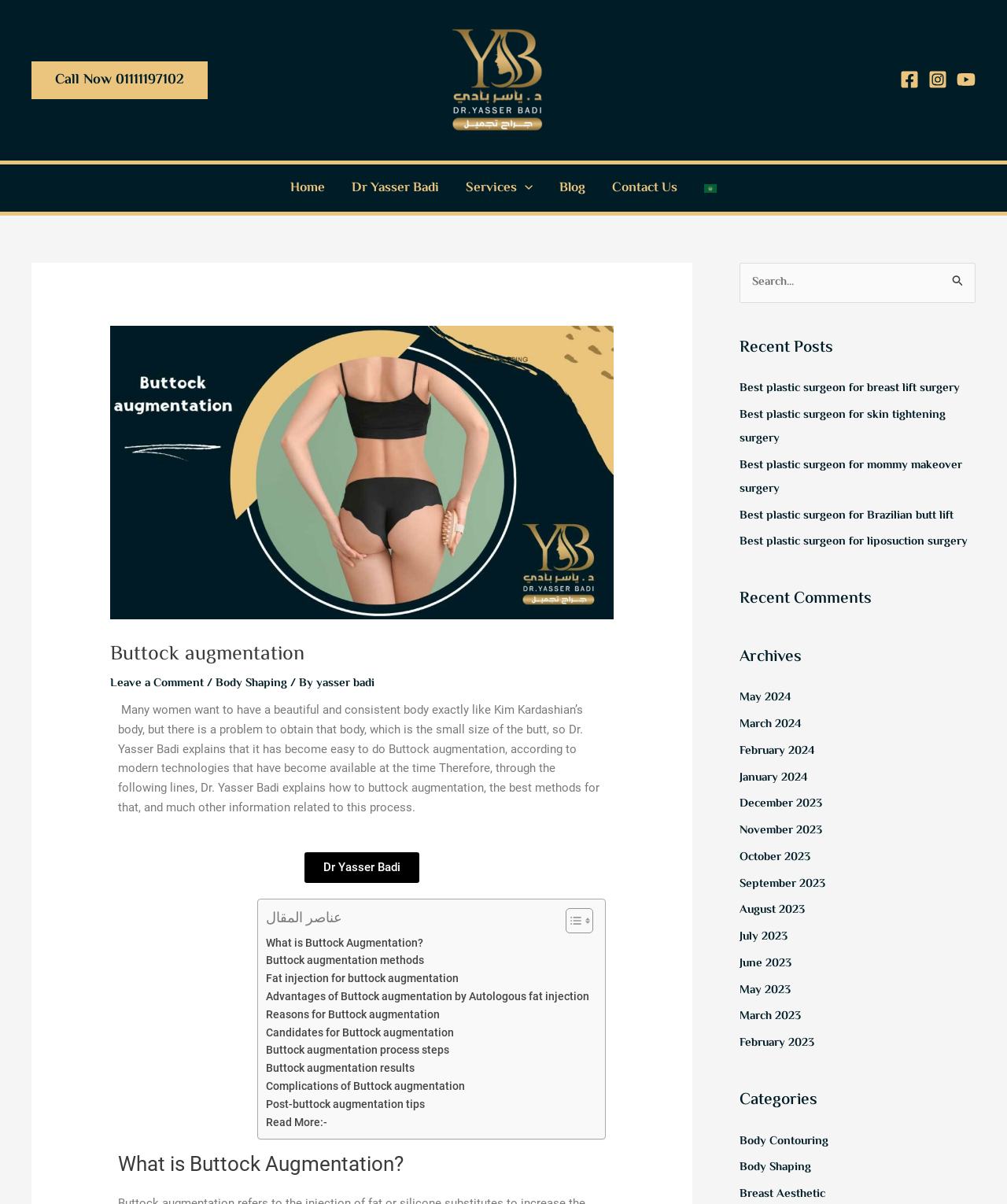Answer the question below with a single word or a brief phrase: 
What is the language of the webpage?

English